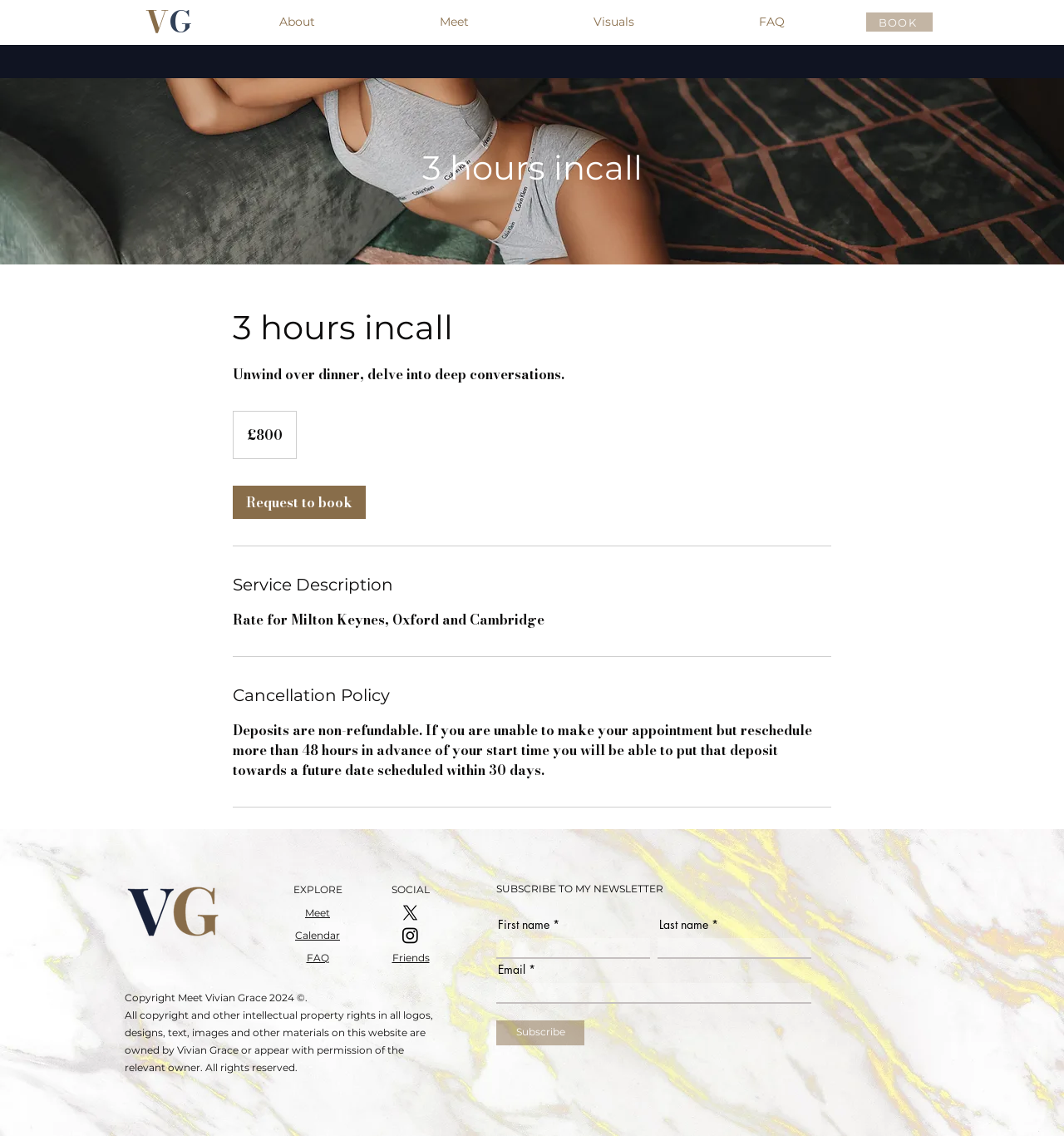Determine the bounding box coordinates of the region that needs to be clicked to achieve the task: "Request to book".

[0.219, 0.428, 0.344, 0.457]